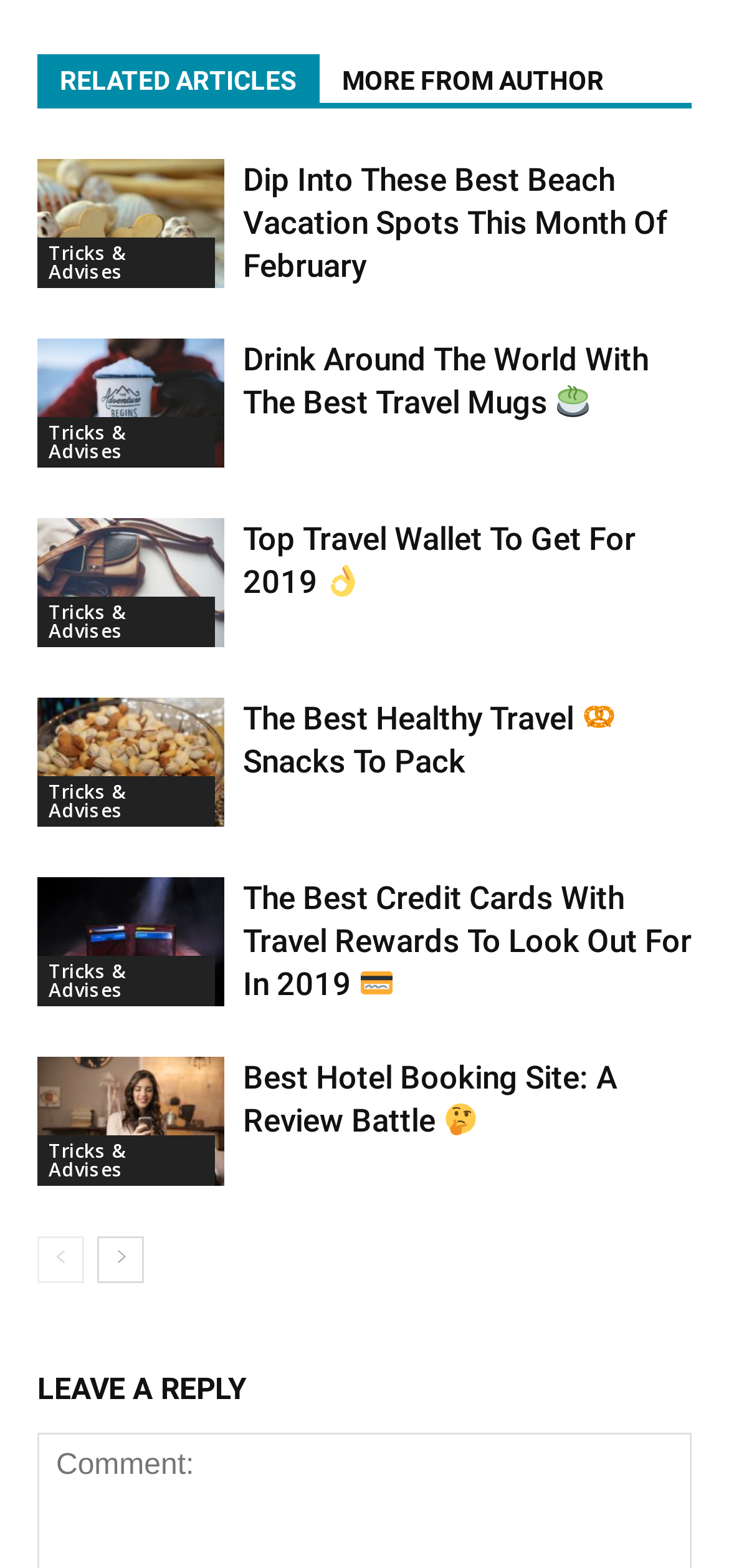Please identify the bounding box coordinates of the element's region that needs to be clicked to fulfill the following instruction: "Check out 'Best Hotel Booking Site: A Review Battle'". The bounding box coordinates should consist of four float numbers between 0 and 1, i.e., [left, top, right, bottom].

[0.333, 0.675, 0.846, 0.726]